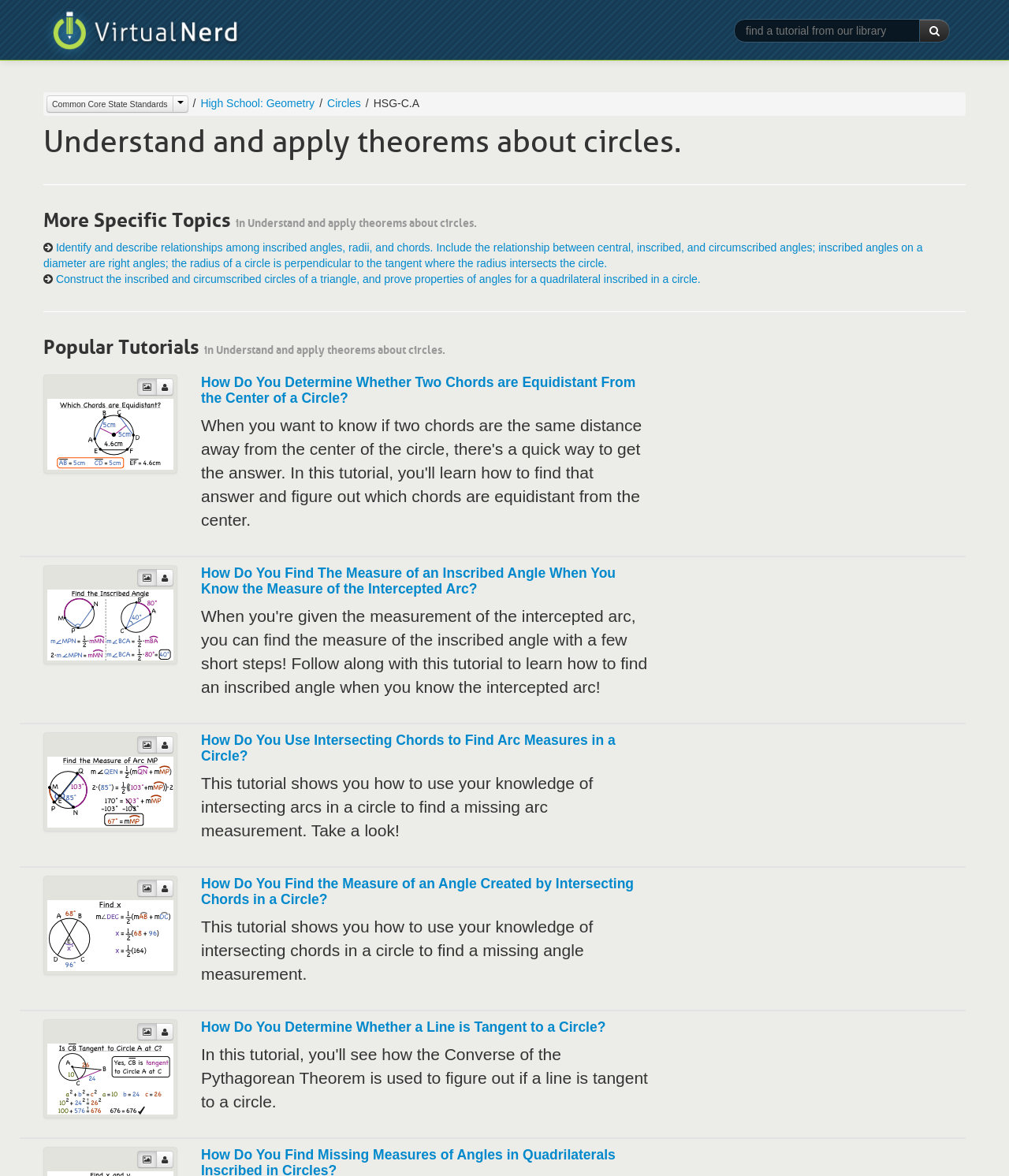Can you find the bounding box coordinates for the UI element given this description: "Common Core State Standards"? Provide the coordinates as four float numbers between 0 and 1: [left, top, right, bottom].

[0.046, 0.081, 0.171, 0.096]